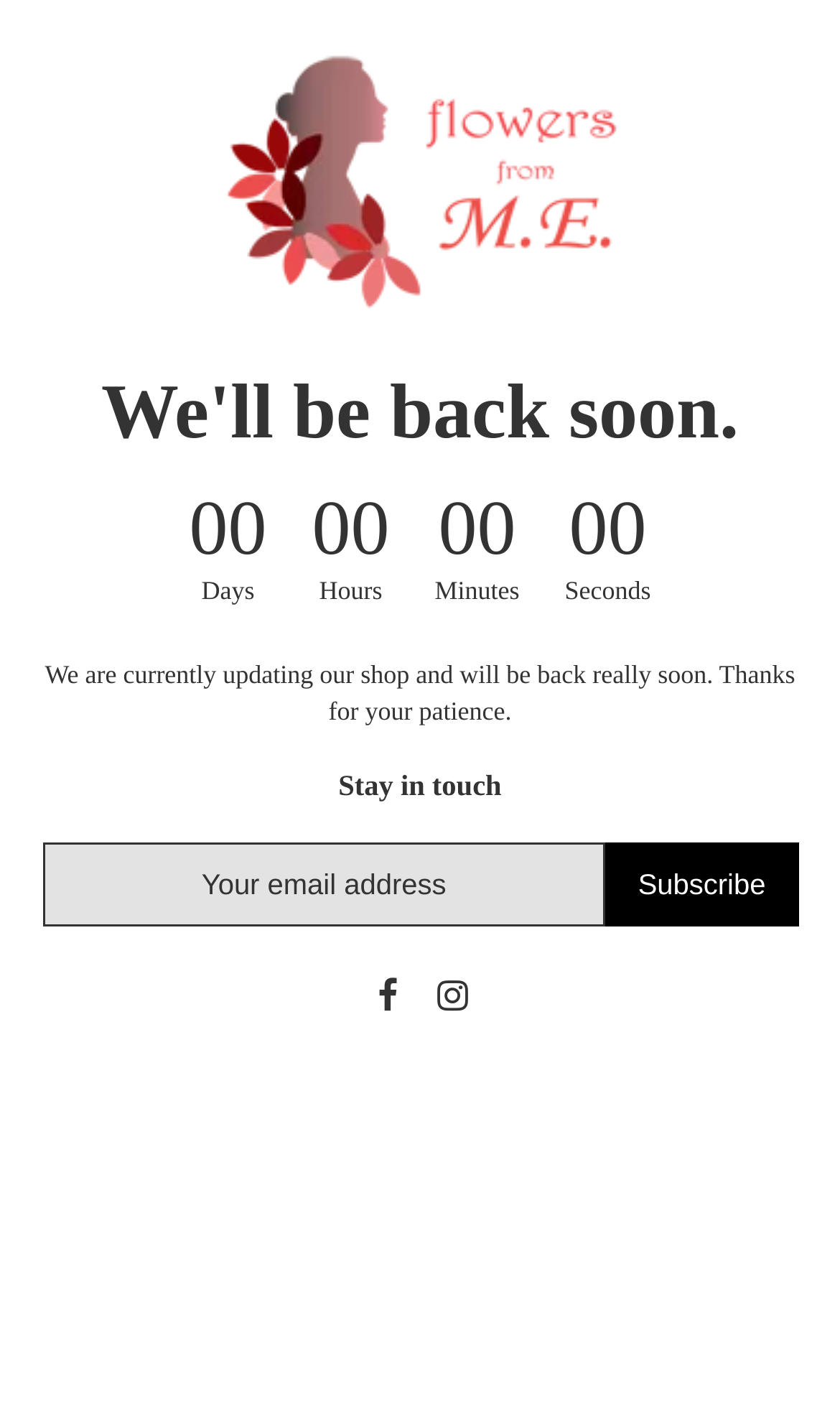Provide a brief response in the form of a single word or phrase:
How many days are left for the shop to reopen?

00